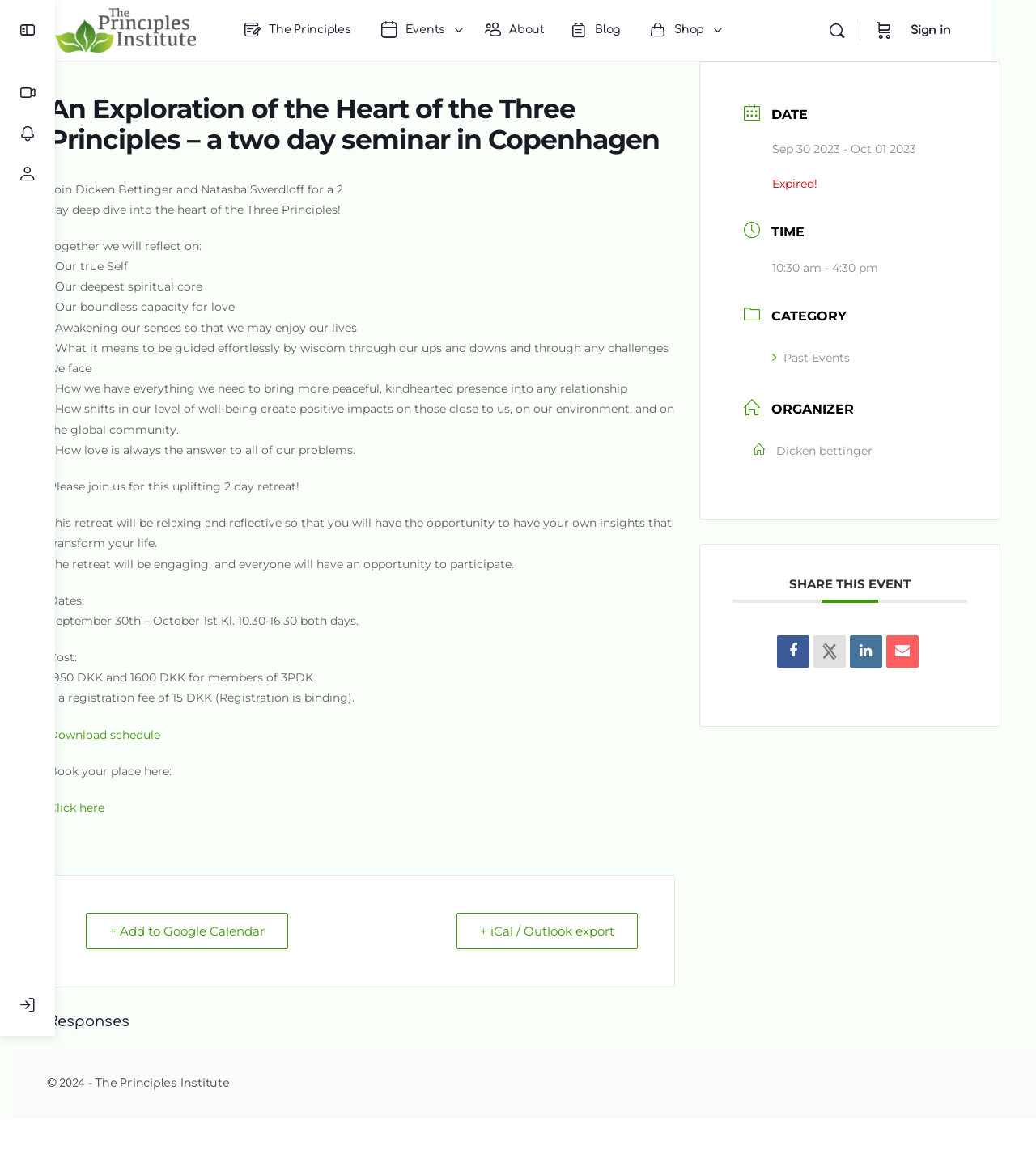Specify the bounding box coordinates of the area to click in order to follow the given instruction: "Search in the search box."

None